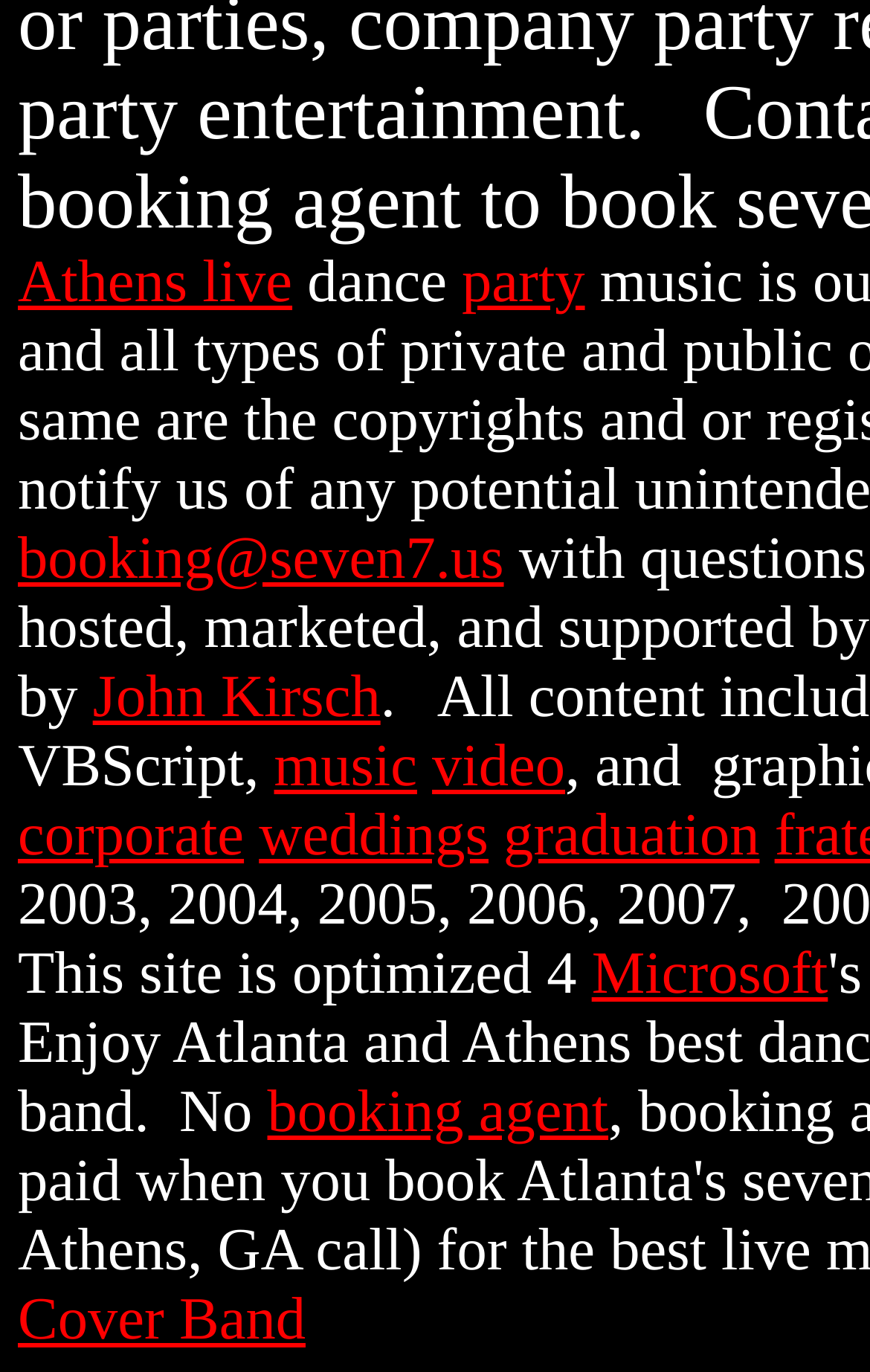Find the coordinates for the bounding box of the element with this description: "Cover Band".

[0.021, 0.936, 0.351, 0.985]